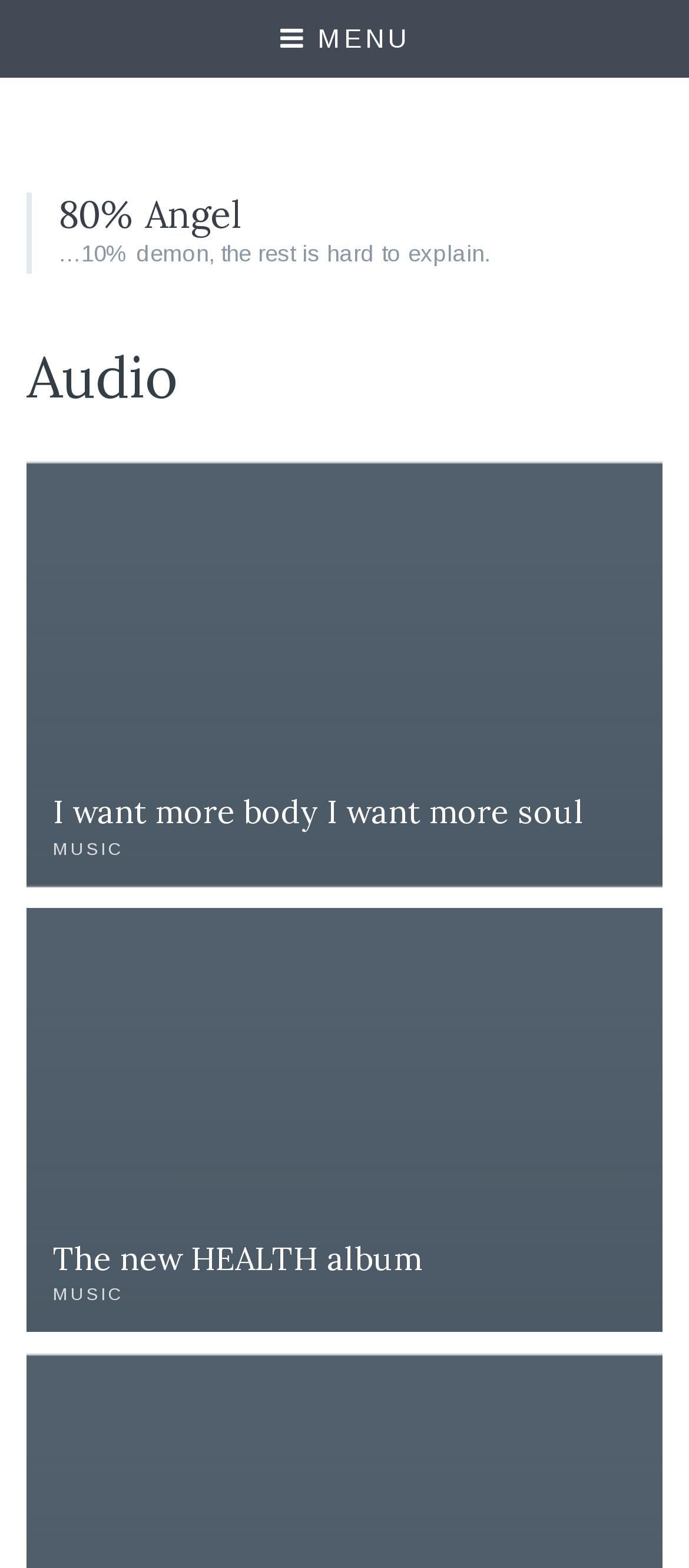Using the given description, provide the bounding box coordinates formatted as (top-left x, top-left y, bottom-right x, bottom-right y), with all values being floating point numbers between 0 and 1. Description: 80% Angel

[0.085, 0.121, 0.351, 0.152]